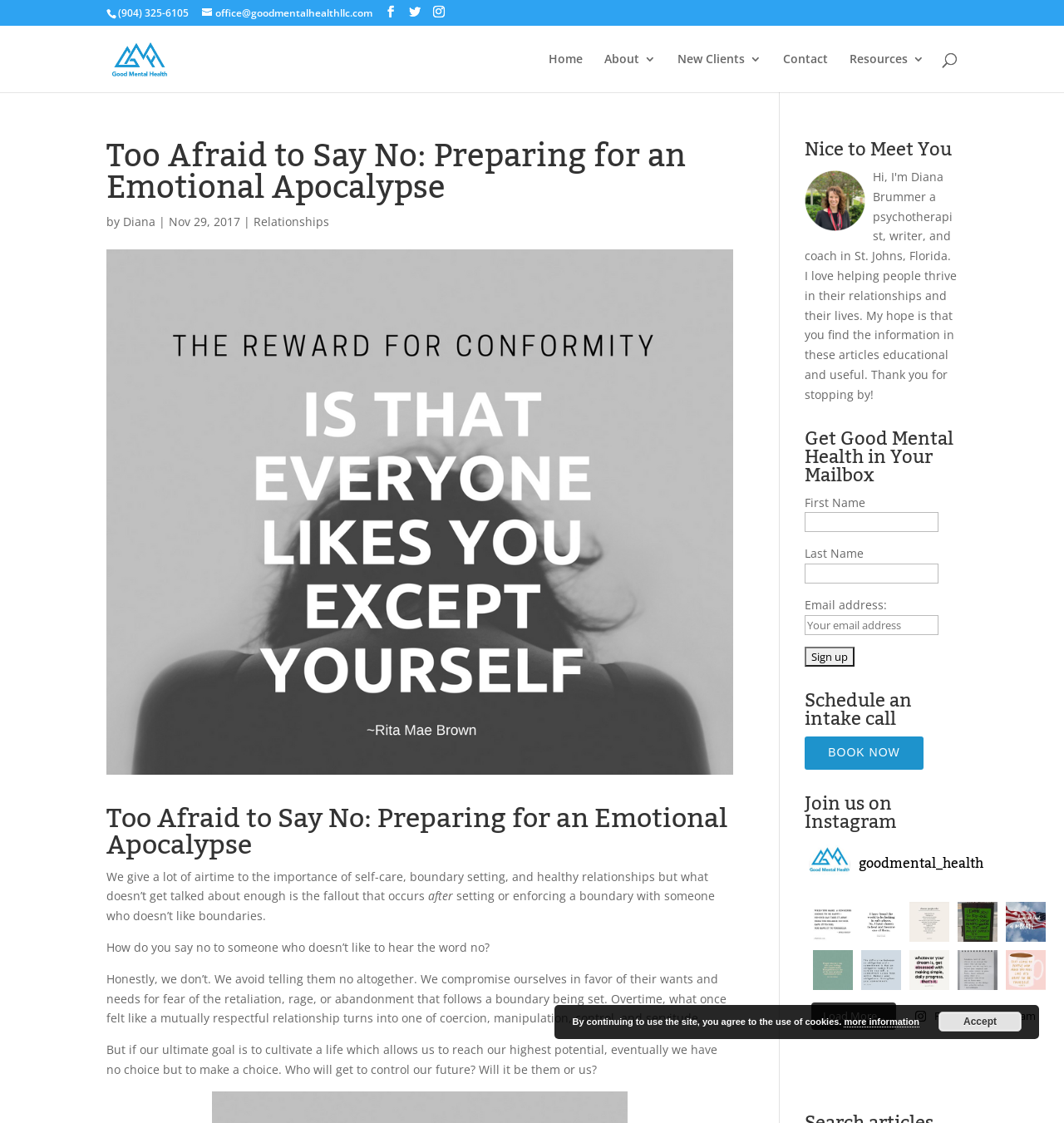Please determine the bounding box coordinates of the element to click in order to execute the following instruction: "Read the article". The coordinates should be four float numbers between 0 and 1, specified as [left, top, right, bottom].

[0.1, 0.125, 0.689, 0.189]